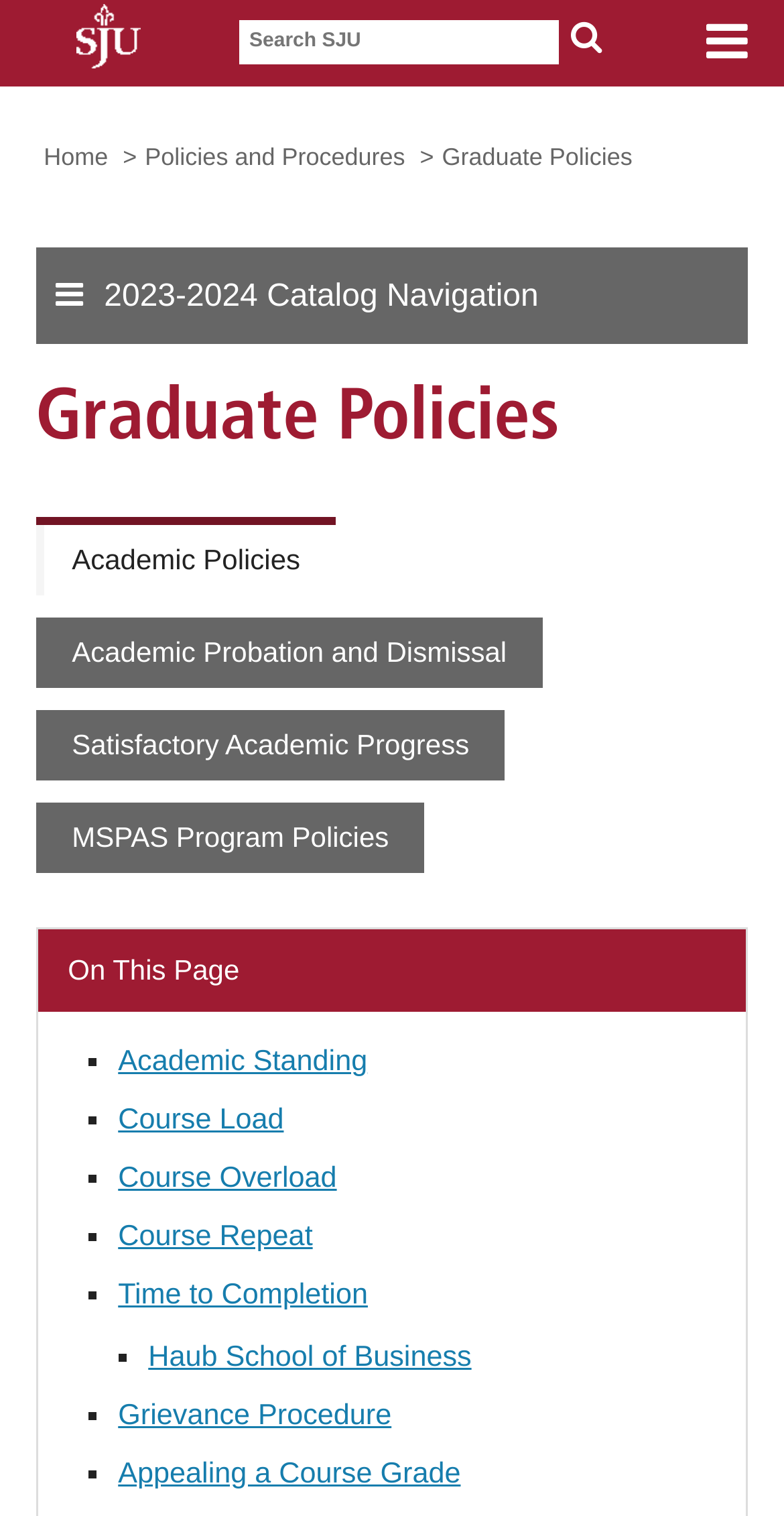Write a detailed summary of the webpage.

This webpage is about Graduate Policies at Saint Joseph's University Academic Catalog. At the top left corner, there is a small image of the university's mobile site. On the top right corner, there is a button with a menu icon and a search bar with a "Search SJU" label and a search button. 

Below the search bar, there is a navigation section with a breadcrumb trail showing the path "Home > Policies and Procedures > Graduate Policies". 

The main content of the page is divided into sections. The first section has a heading "Graduate Policies" and a subheading "2023-2024 Catalog Navigation". Below this, there are tabs for different policies, including "Academic Policies", "Academic Probation and Dismissal", "Satisfactory Academic Progress", and "MSPAS Program Policies". The "Academic Policies" tab is selected by default.

Under the tabs, there is a section labeled "On This Page" with a list of links to different topics, including "Academic Standing", "Course Load", "Course Overload", "Course Repeat", "Time to Completion", "Haub School of Business", "Grievance Procedure", and "Appealing a Course Grade". Each topic is marked with a bullet point. 

At the bottom right corner of the page, there is a "Back to Top" link with an arrow icon.